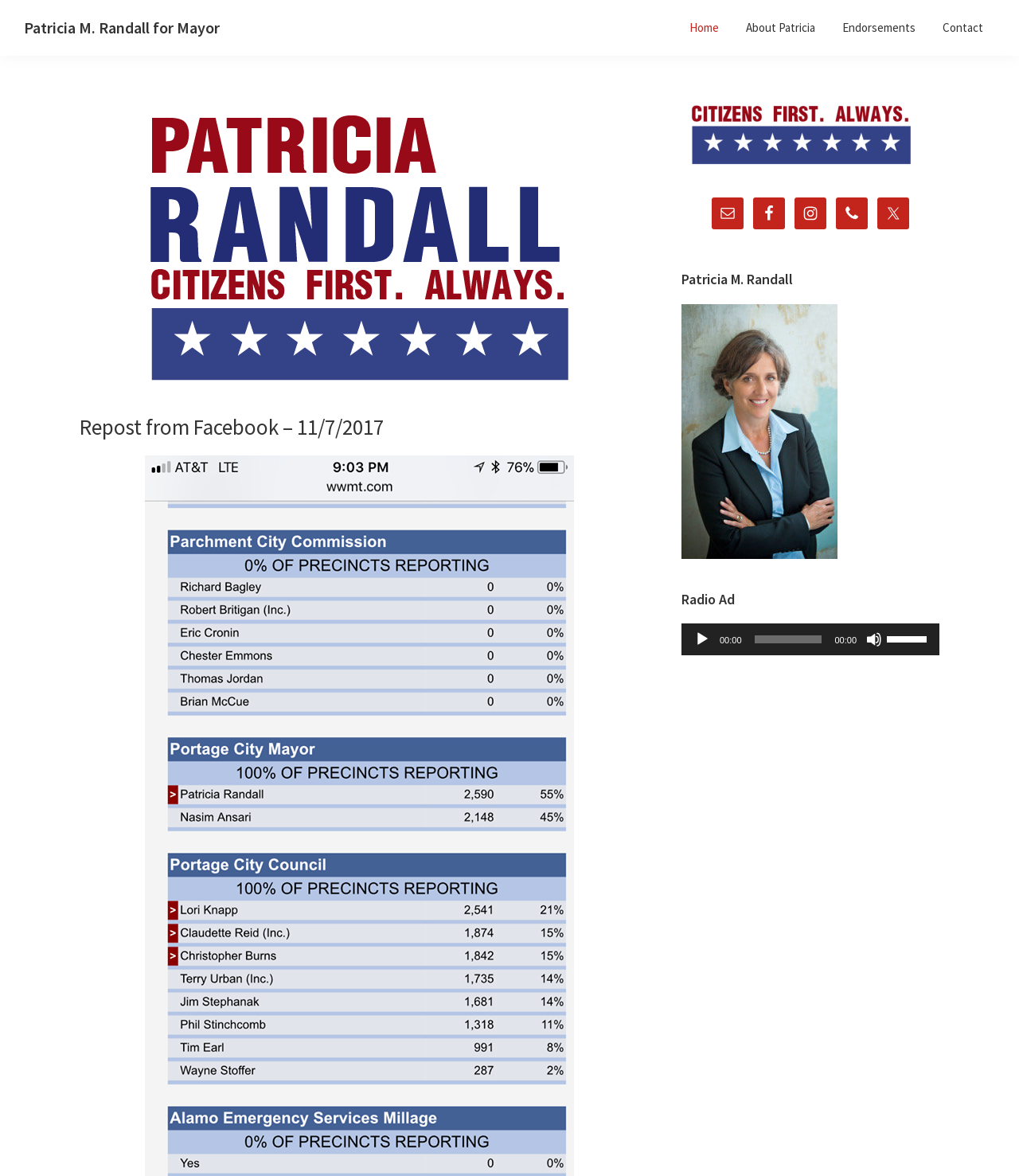What is the name of the city where the election is taking place? From the image, respond with a single word or brief phrase.

Portage, MI